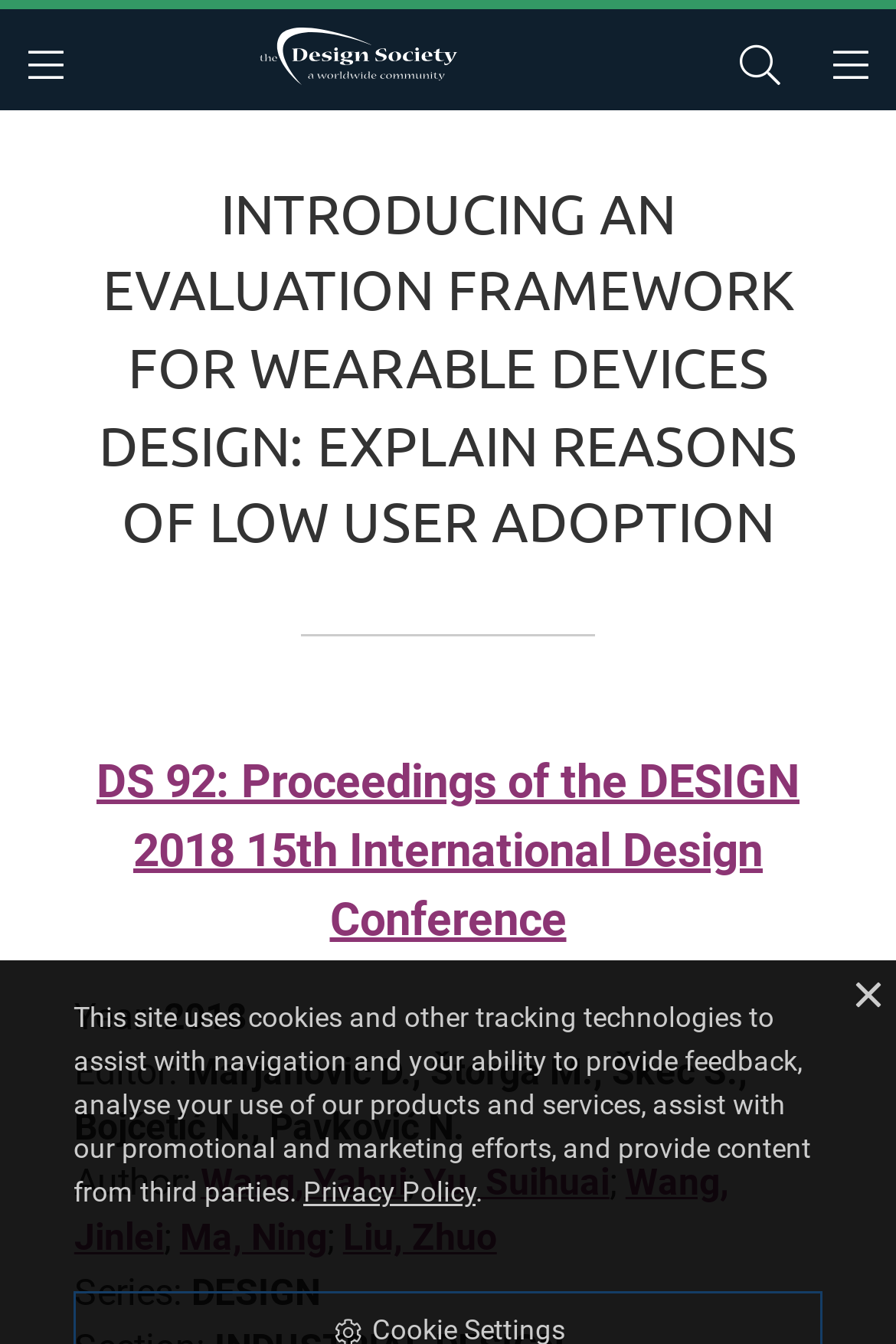Please determine the main heading text of this webpage.

INTRODUCING AN EVALUATION FRAMEWORK FOR WEARABLE DEVICES DESIGN: EXPLAIN REASONS OF LOW USER ADOPTION